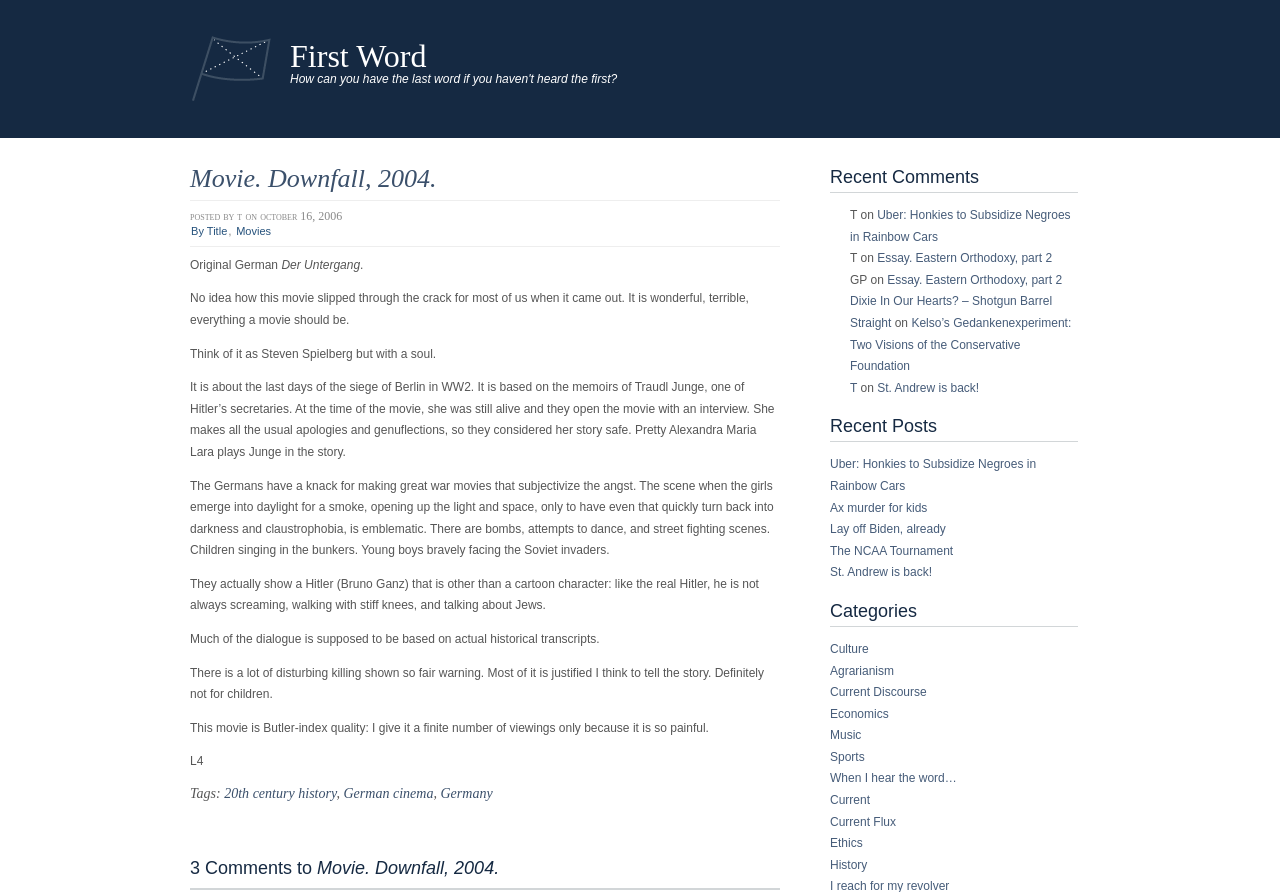Find and provide the bounding box coordinates for the UI element described here: "Movie. Downfall, 2004.". The coordinates should be given as four float numbers between 0 and 1: [left, top, right, bottom].

[0.148, 0.184, 0.341, 0.216]